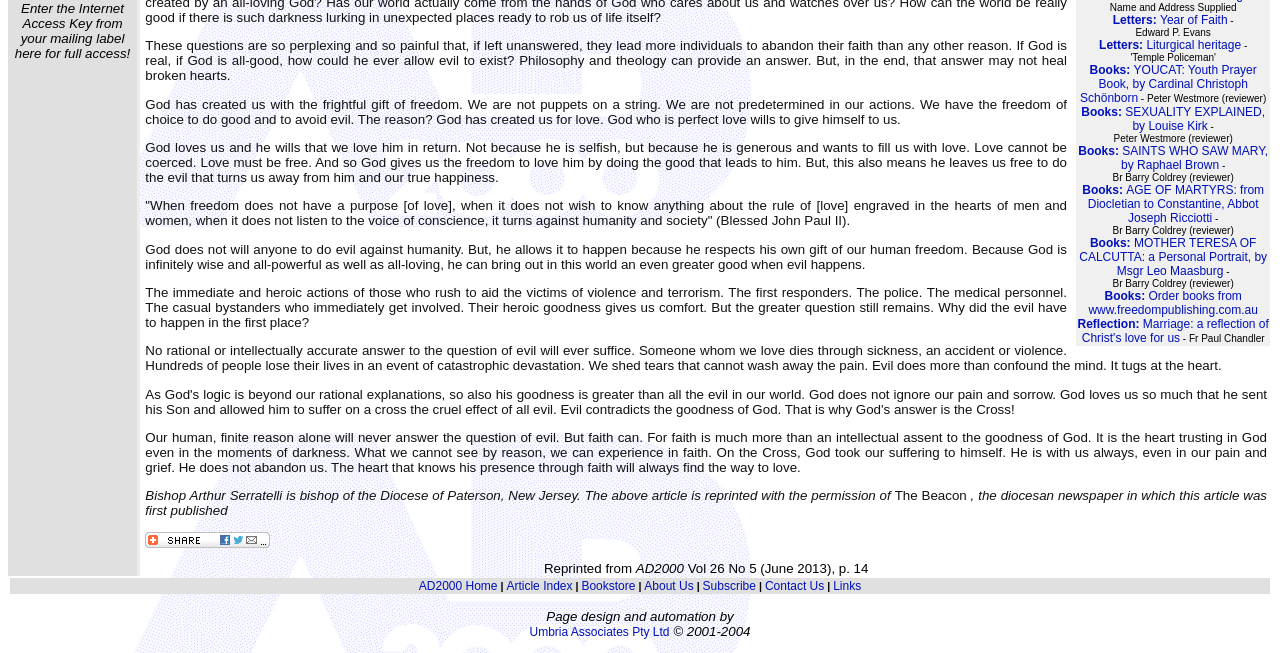Given the element description: "alt="Bookmark and Share"", predict the bounding box coordinates of this UI element. The coordinates must be four float numbers between 0 and 1, given as [left, top, right, bottom].

[0.114, 0.822, 0.211, 0.843]